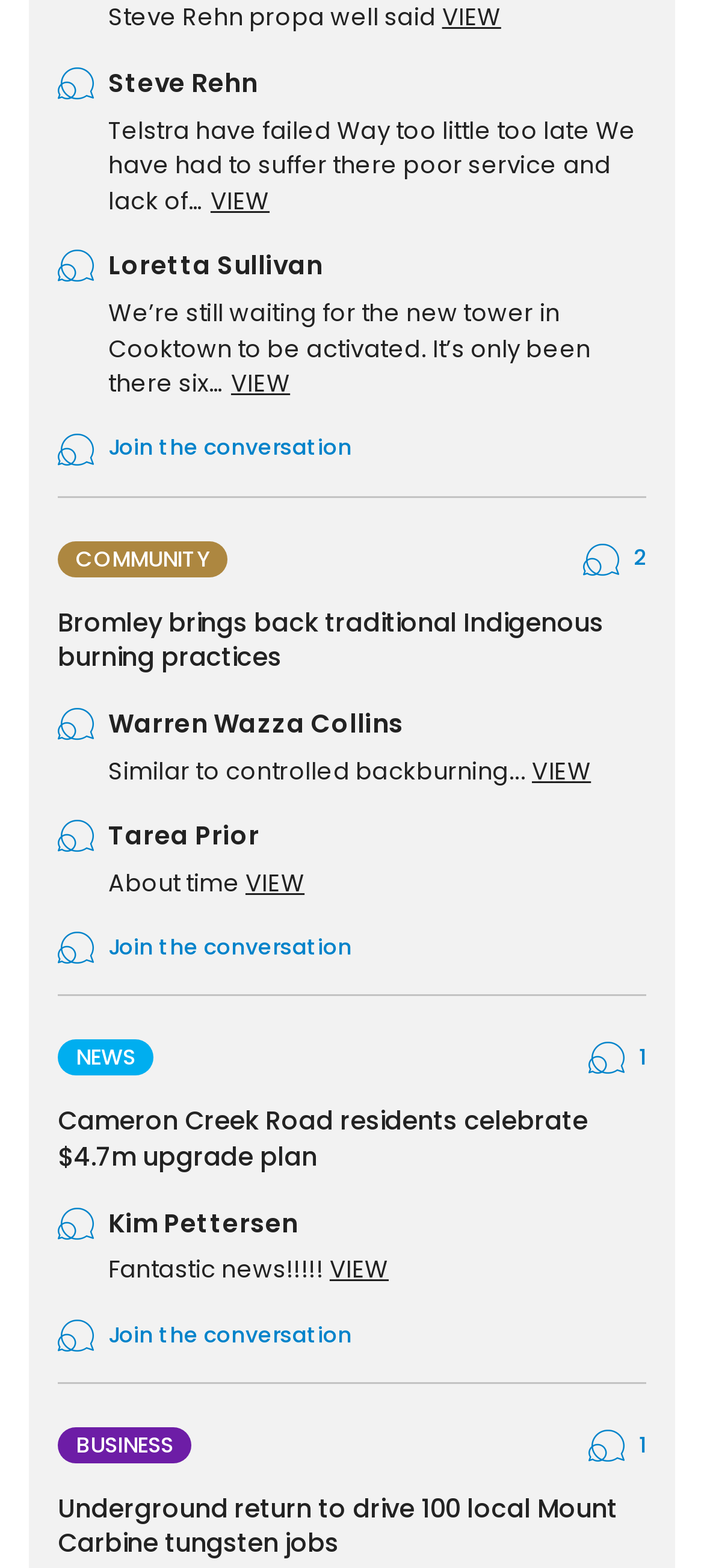Give a one-word or short phrase answer to the question: 
What is the topic of the last article?

Underground return to drive 100 local Mount Carbine tungsten jobs